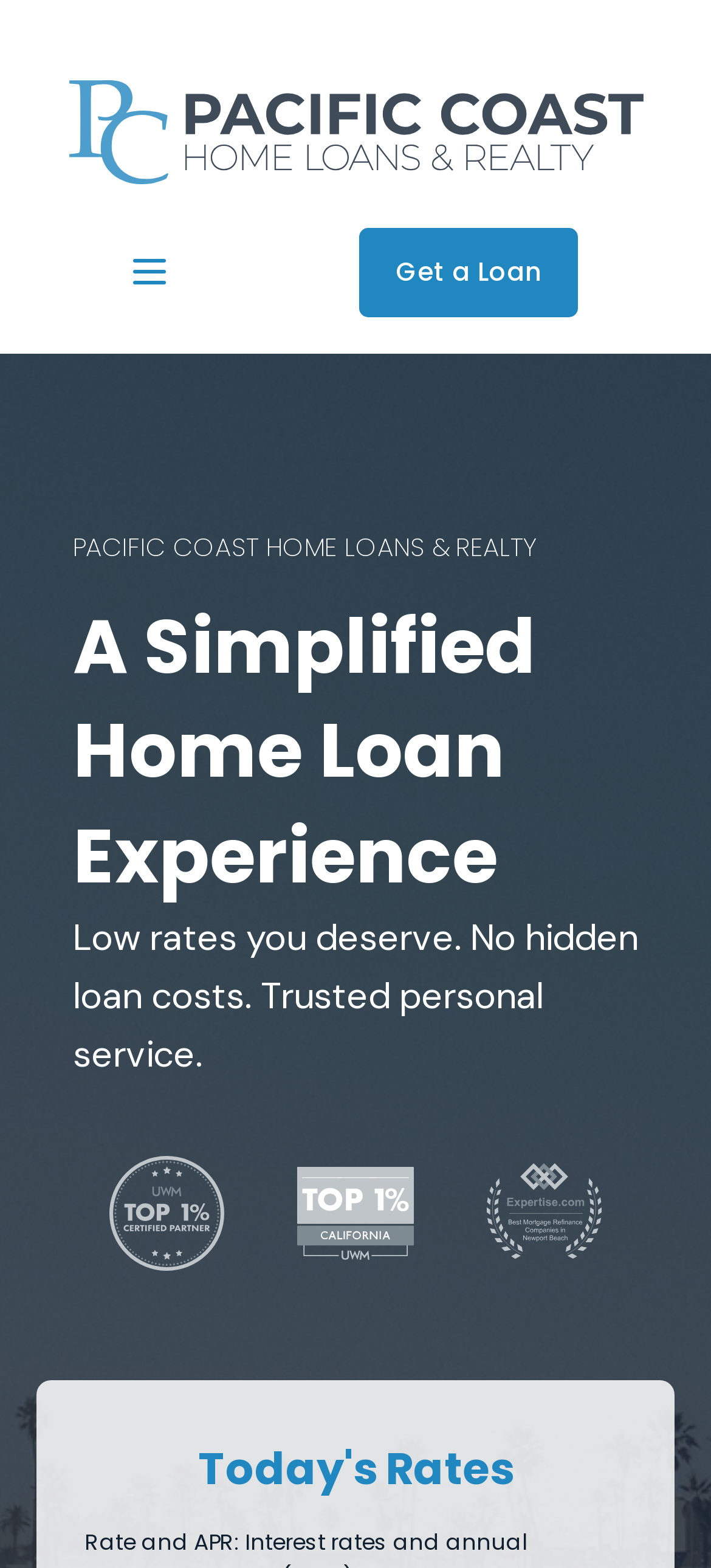Give a detailed overview of the webpage's appearance and contents.

The webpage is about Pacific Coast Home Loans & Realty, a mortgage broker. At the top, there is a link to the website's homepage, followed by a link to "Get a Loan" slightly below it. The company's name, "PACIFIC COAST HOME LOANS & REALTY", is displayed prominently in a heading, with a subtitle "A Simplified Home Loan Experience" below it. 

Underneath the company name, there is a paragraph of text that summarizes the benefits of working with Pacific Coast Home Loans & Realty, including low rates, no hidden loan costs, and trusted personal service. 

On the lower half of the page, there are three badges or certifications displayed, including a United Wholesale Mortgage Certified Partner Badge, a United Wholesale Mortgage Top 1% Badge for California, and a badge indicating that the company is a Top Mortgage Refinance Company in Newport Beach. These badges are positioned horizontally, with the first one on the left, the second one in the middle, and the third one on the right. 

At the very bottom of the page, there is a heading that reads "Today's Rates".